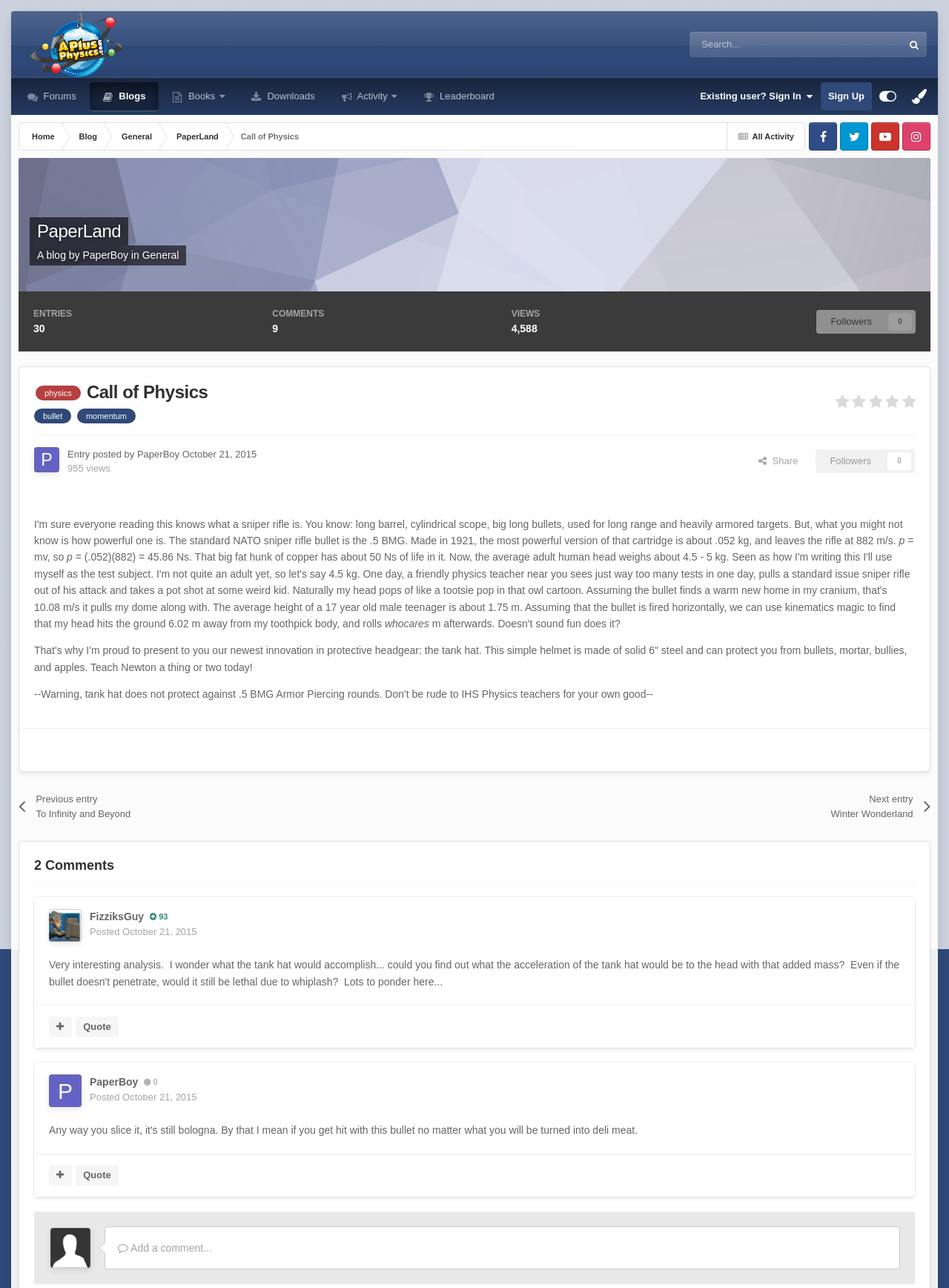What is the purpose of the tank hat mentioned in the entry?
Using the image, answer in one word or phrase.

protective headgear